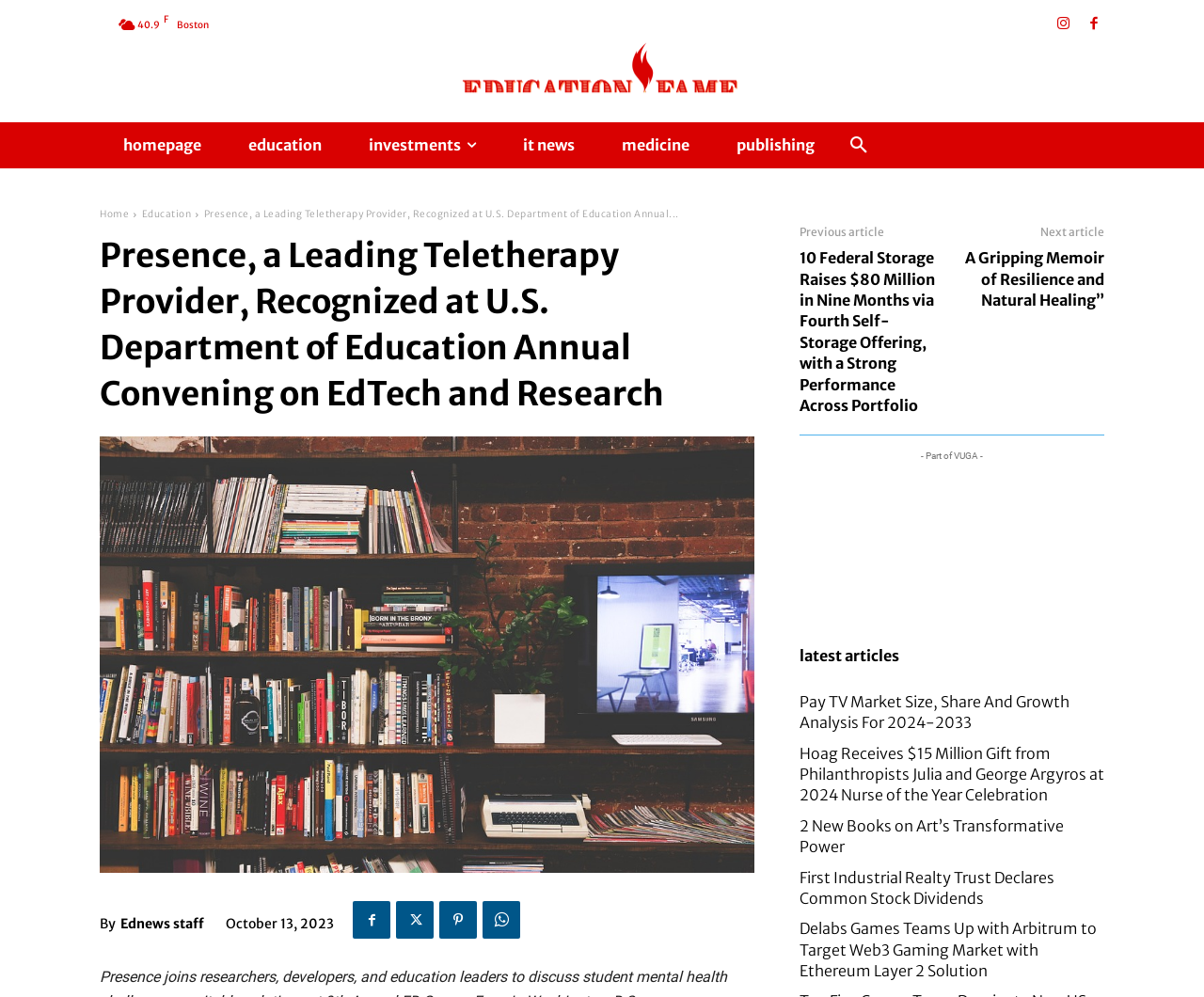What is the city mentioned in the top-left corner?
Ensure your answer is thorough and detailed.

I looked at the top-left corner of the webpage and found a StaticText element with the text 'Boston'. This suggests that the city mentioned is Boston.